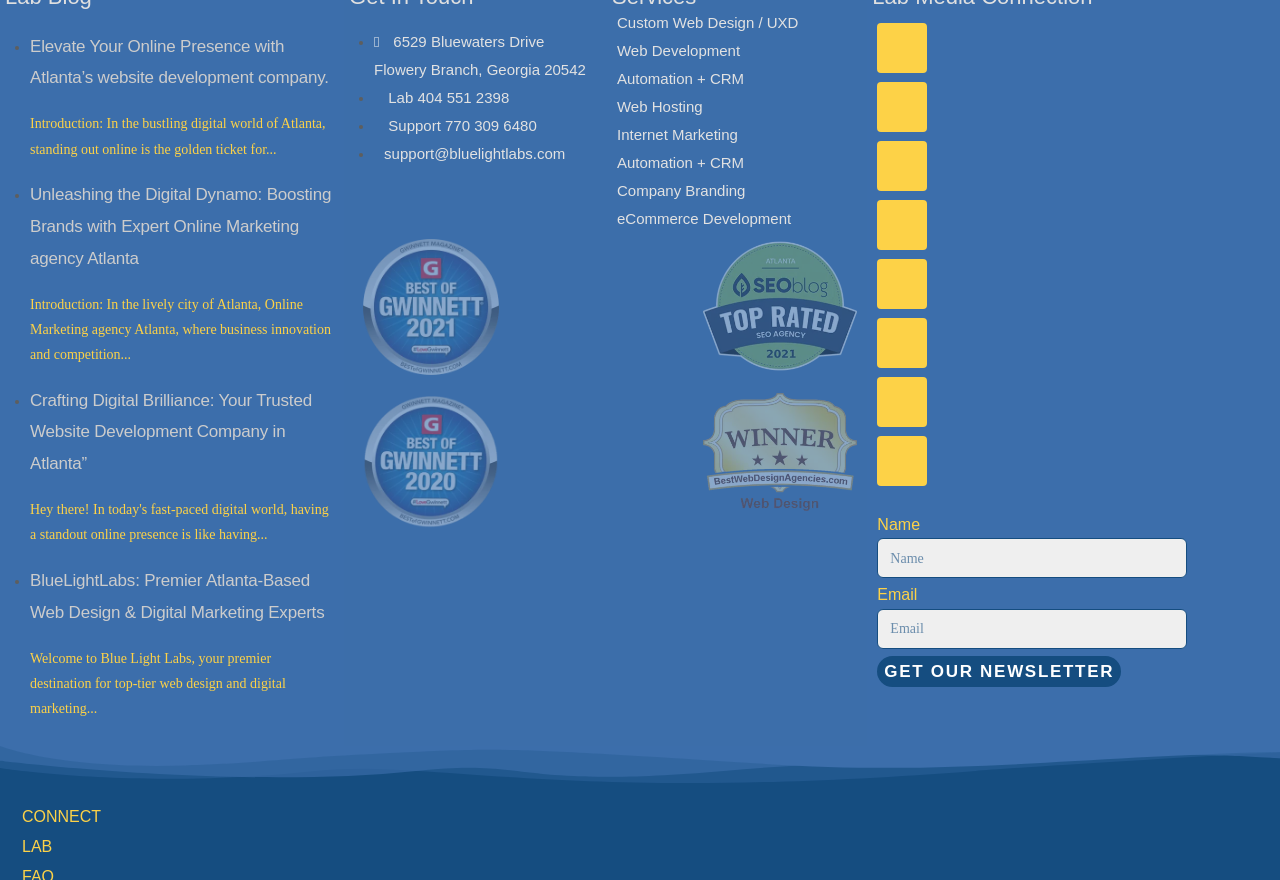How many awards are displayed?
Give a single word or phrase answer based on the content of the image.

5